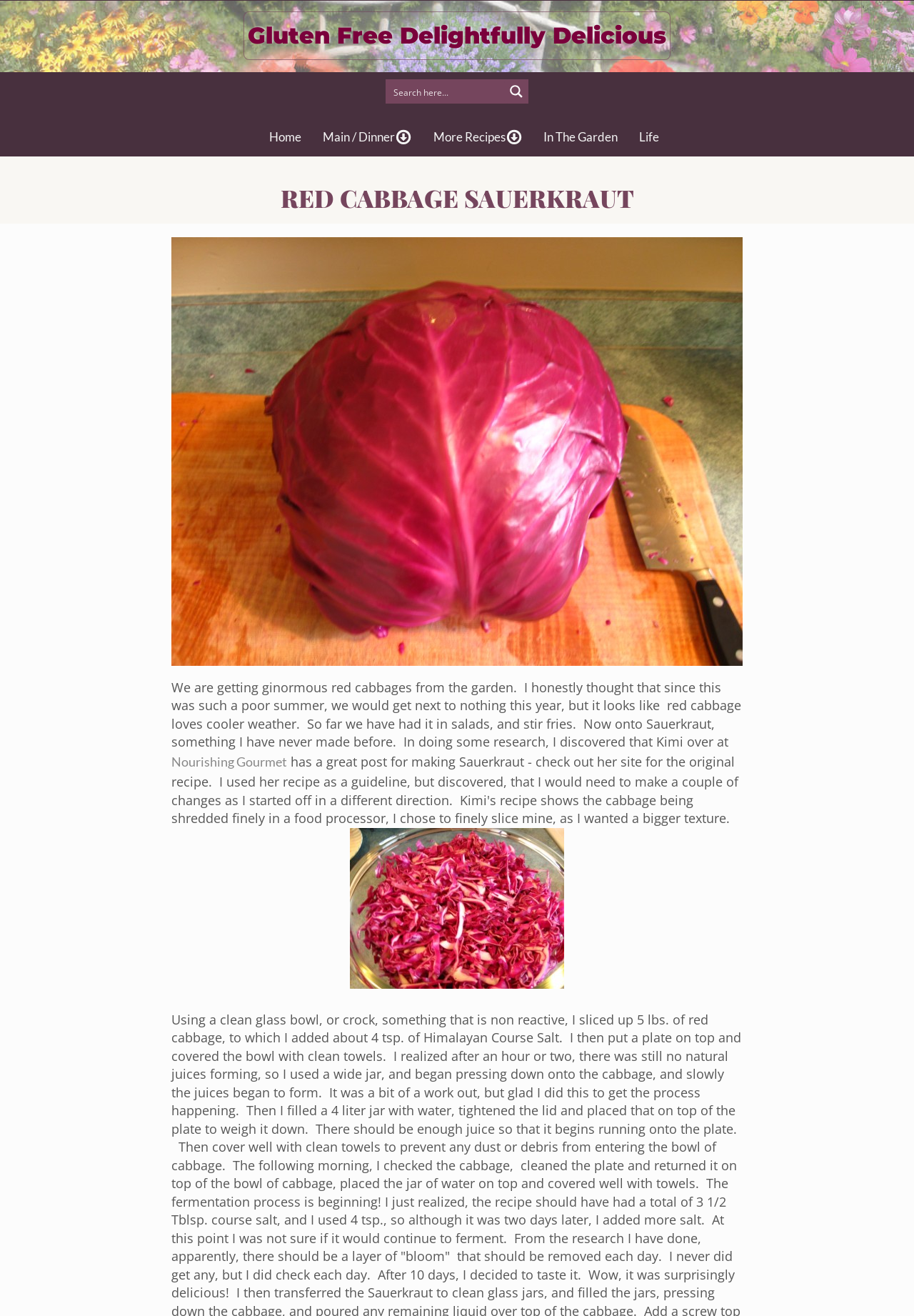Locate the bounding box coordinates of the area to click to fulfill this instruction: "Explore More Recipes". The bounding box should be presented as four float numbers between 0 and 1, in the order [left, top, right, bottom].

[0.462, 0.096, 0.583, 0.112]